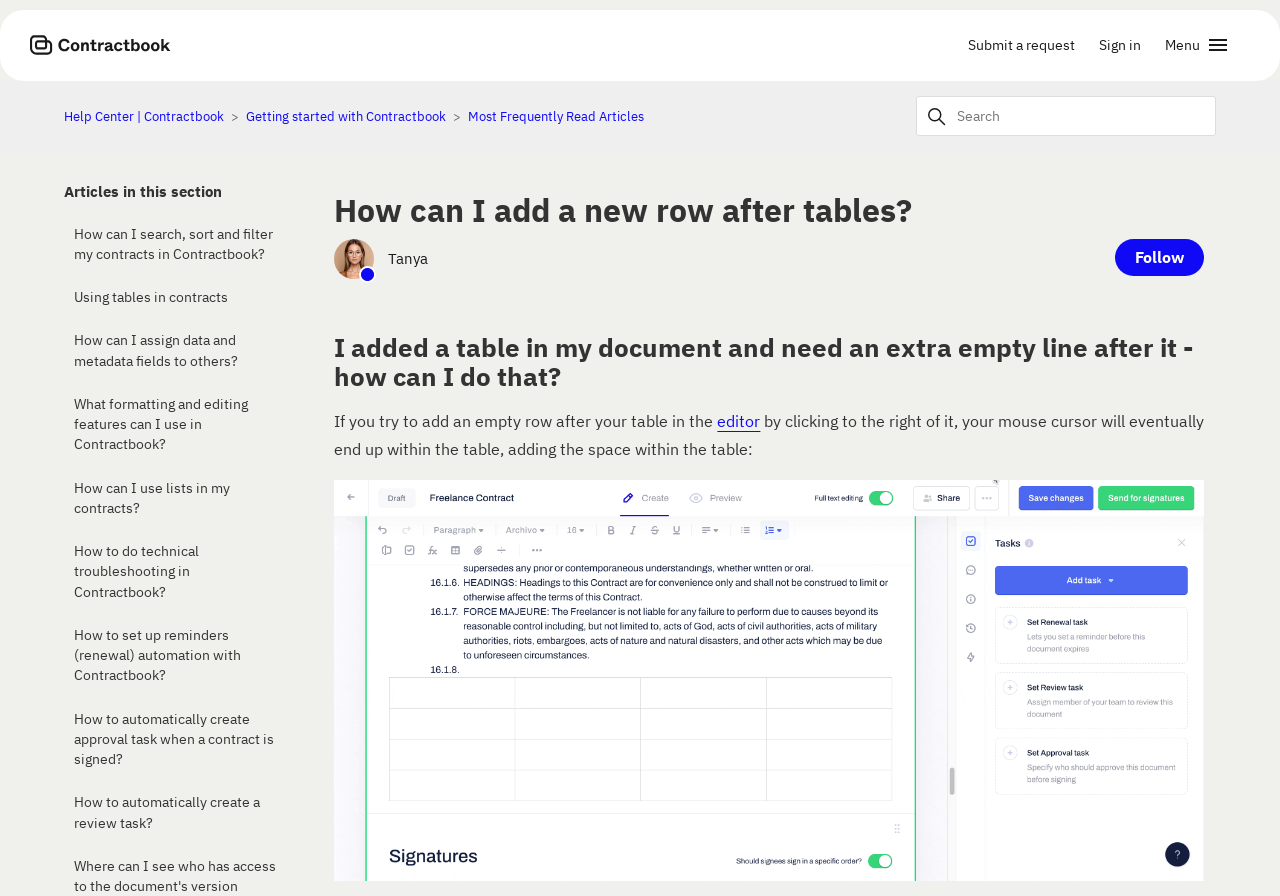Please determine the bounding box coordinates of the section I need to click to accomplish this instruction: "Visit the Home page".

None